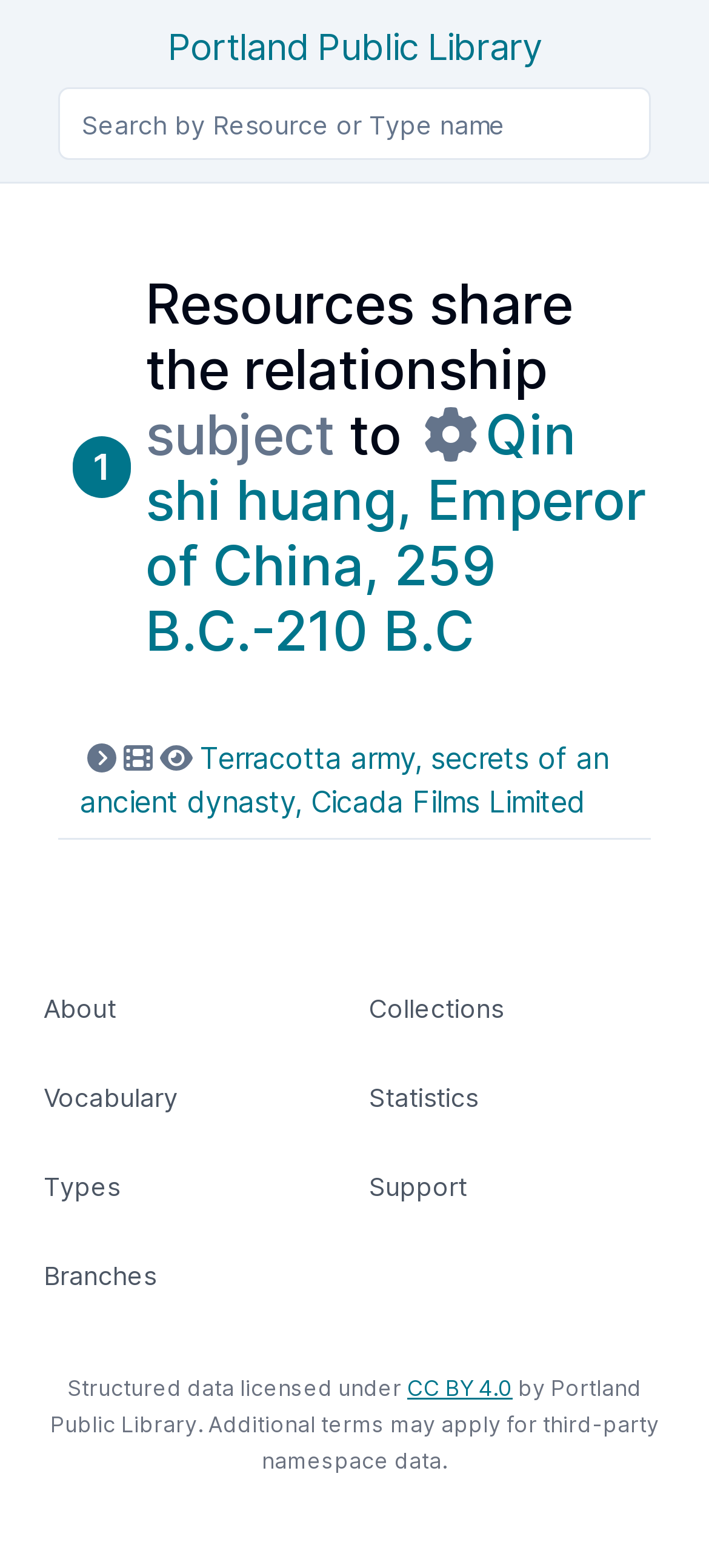Identify the bounding box of the HTML element described as: "Statistics".

[0.521, 0.69, 0.674, 0.709]